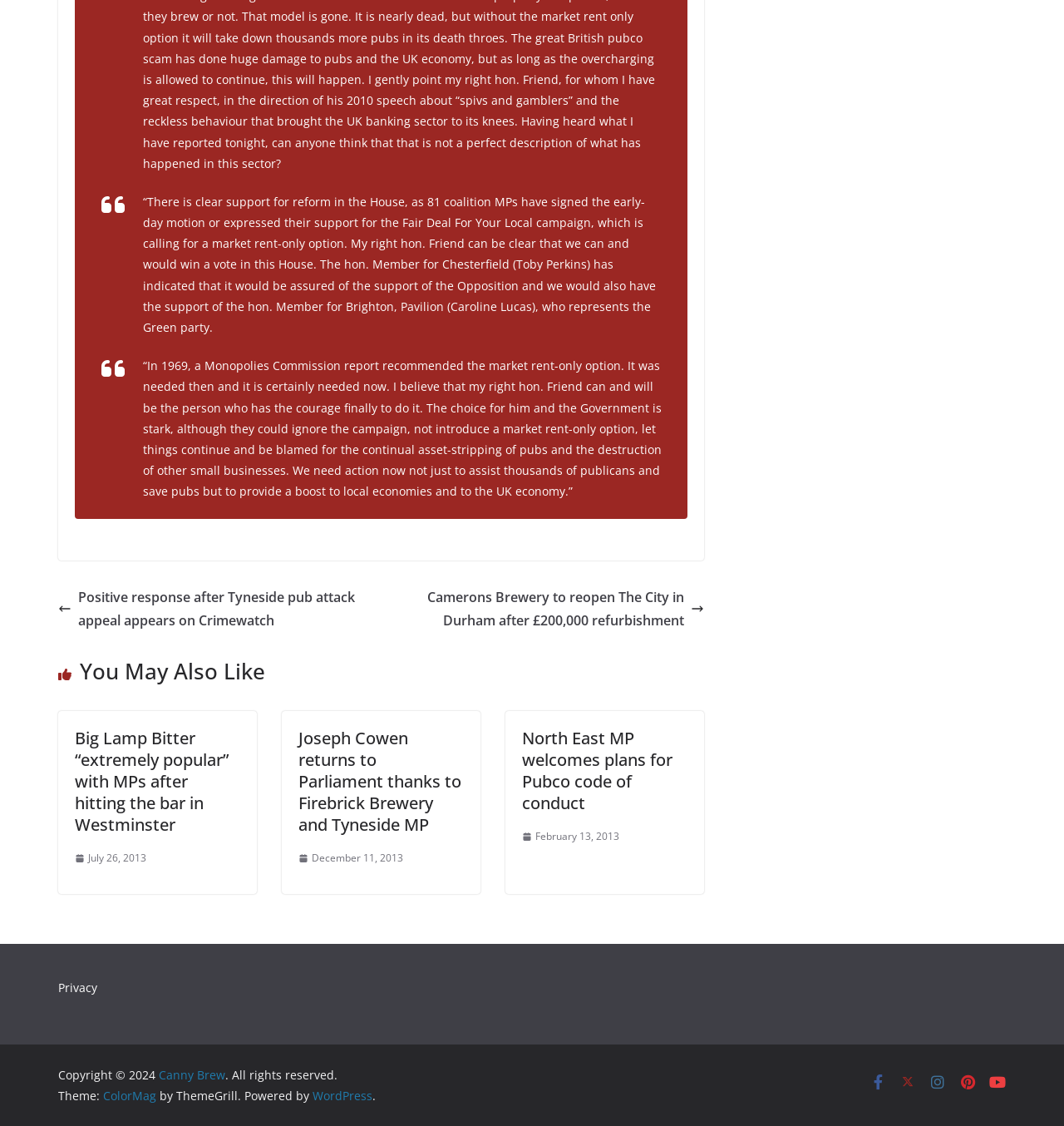Can you find the bounding box coordinates for the UI element given this description: "Canny Brew"? Provide the coordinates as four float numbers between 0 and 1: [left, top, right, bottom].

[0.149, 0.947, 0.212, 0.961]